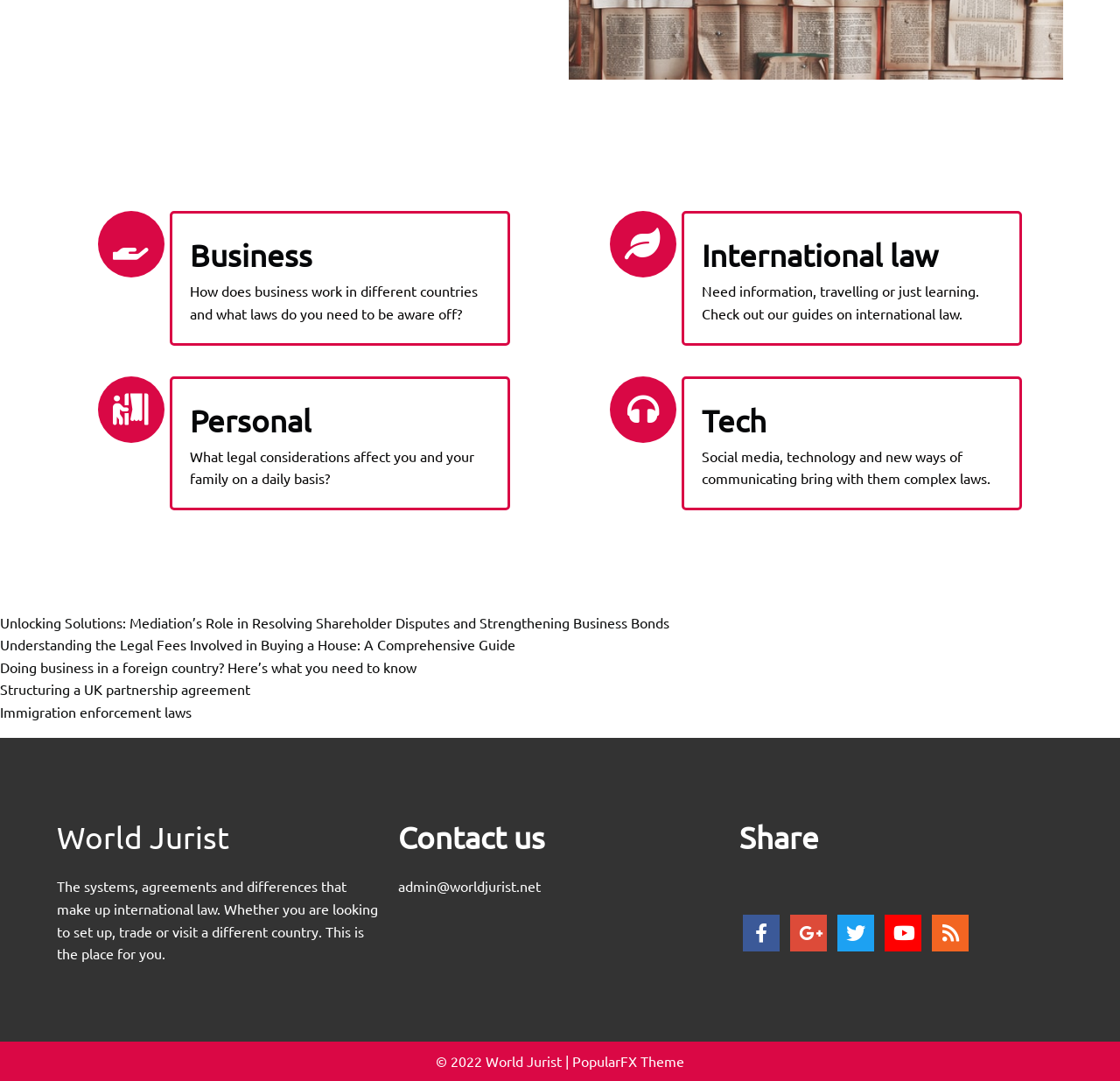What is the copyright year of the webpage? Observe the screenshot and provide a one-word or short phrase answer.

2022